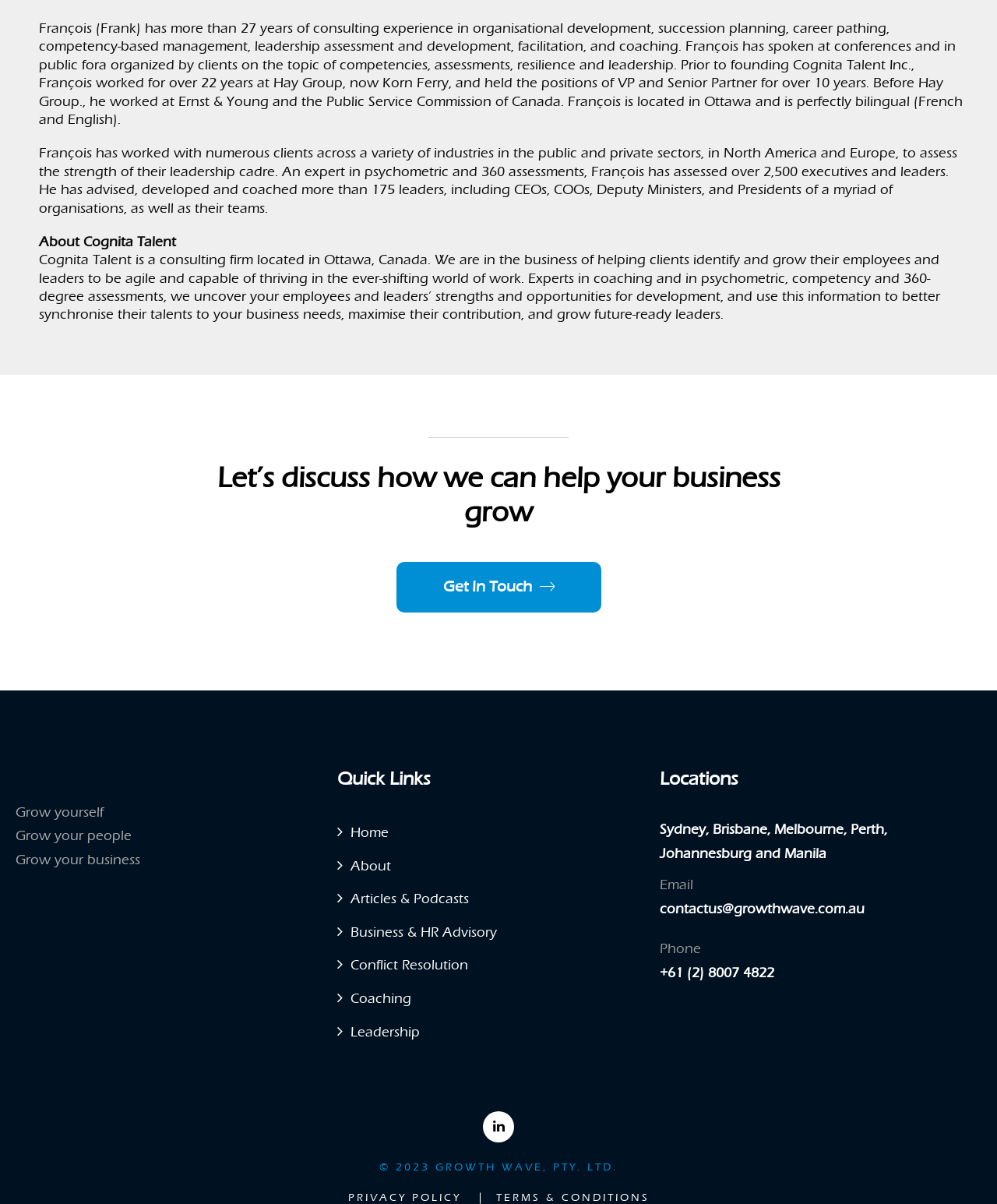What are the locations mentioned on the webpage?
Please respond to the question with a detailed and thorough explanation.

The locations are mentioned in the 'Locations' section, which lists Sydney, Brisbane, Melbourne, Perth, Johannesburg, and Manila as the locations where Cognita Talent operates.